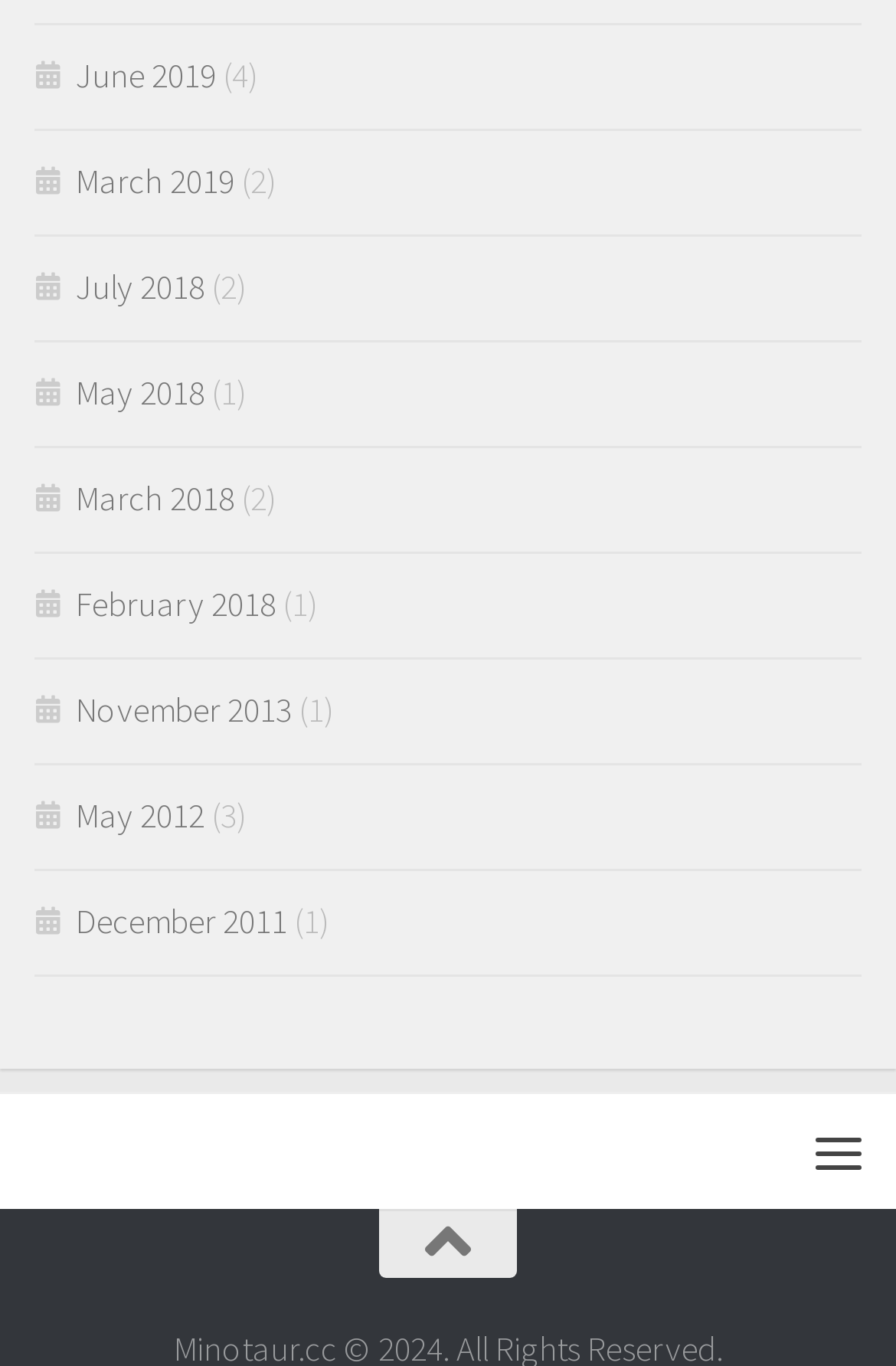Locate the bounding box coordinates of the region to be clicked to comply with the following instruction: "Visit our Facebook page". The coordinates must be four float numbers between 0 and 1, in the form [left, top, right, bottom].

None